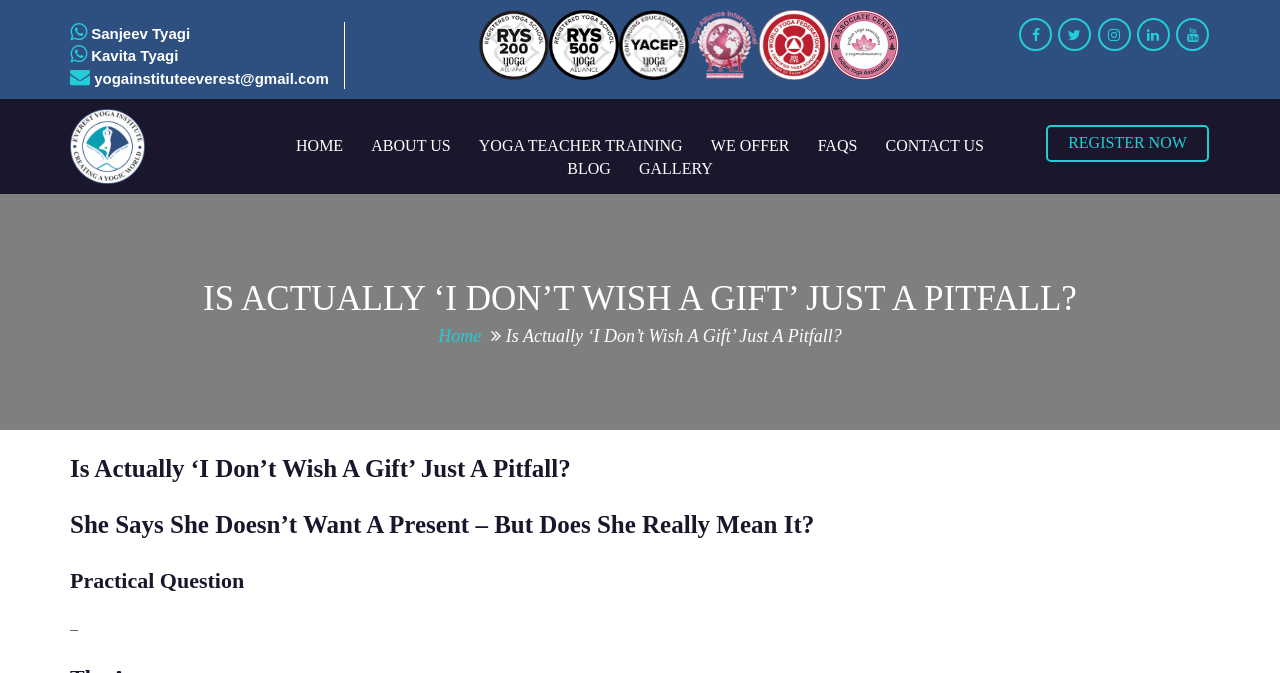How many social media links are on the webpage?
Using the image, provide a concise answer in one word or a short phrase.

5